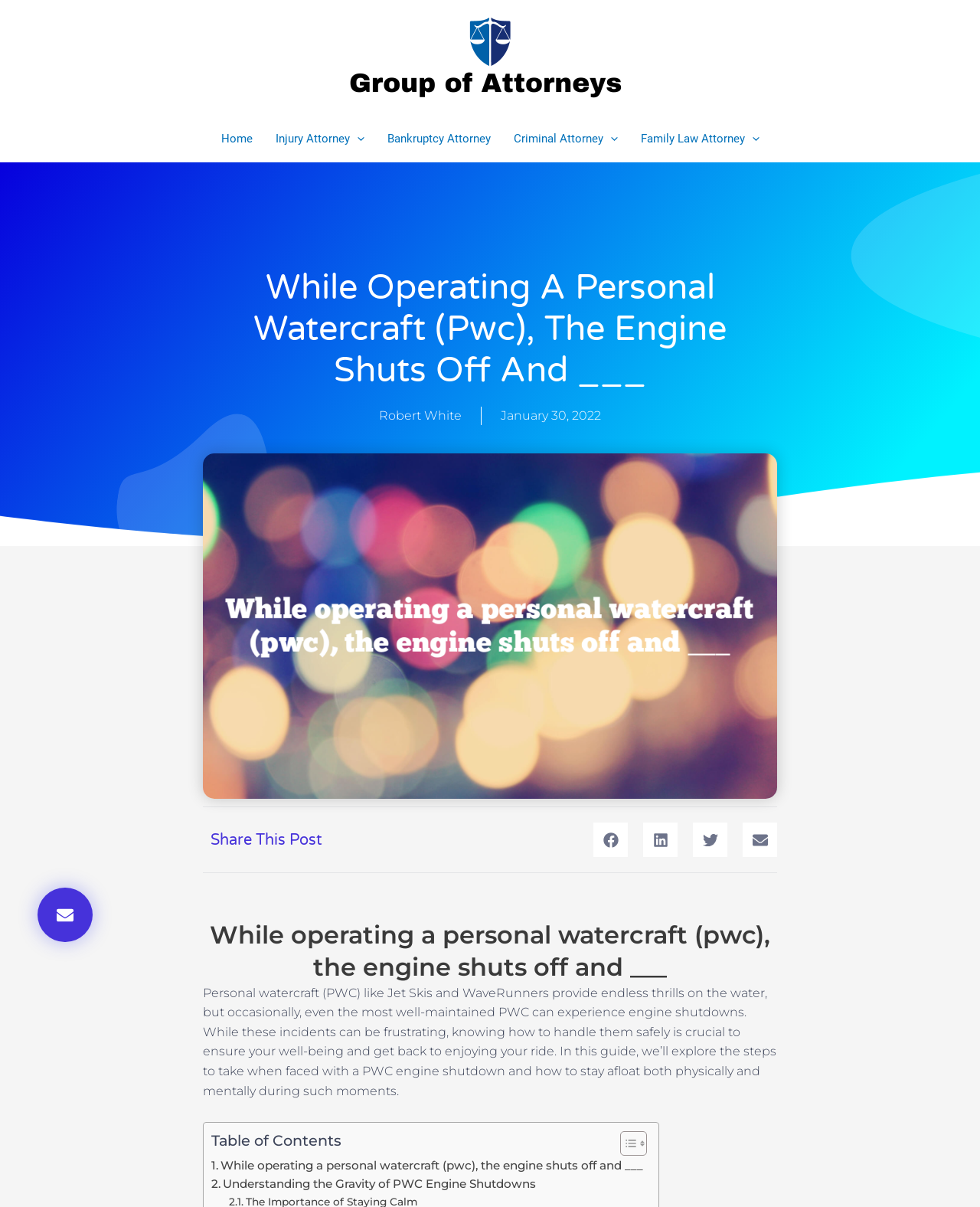Give a one-word or phrase response to the following question: What is the date of publication of this article?

January 30, 2022